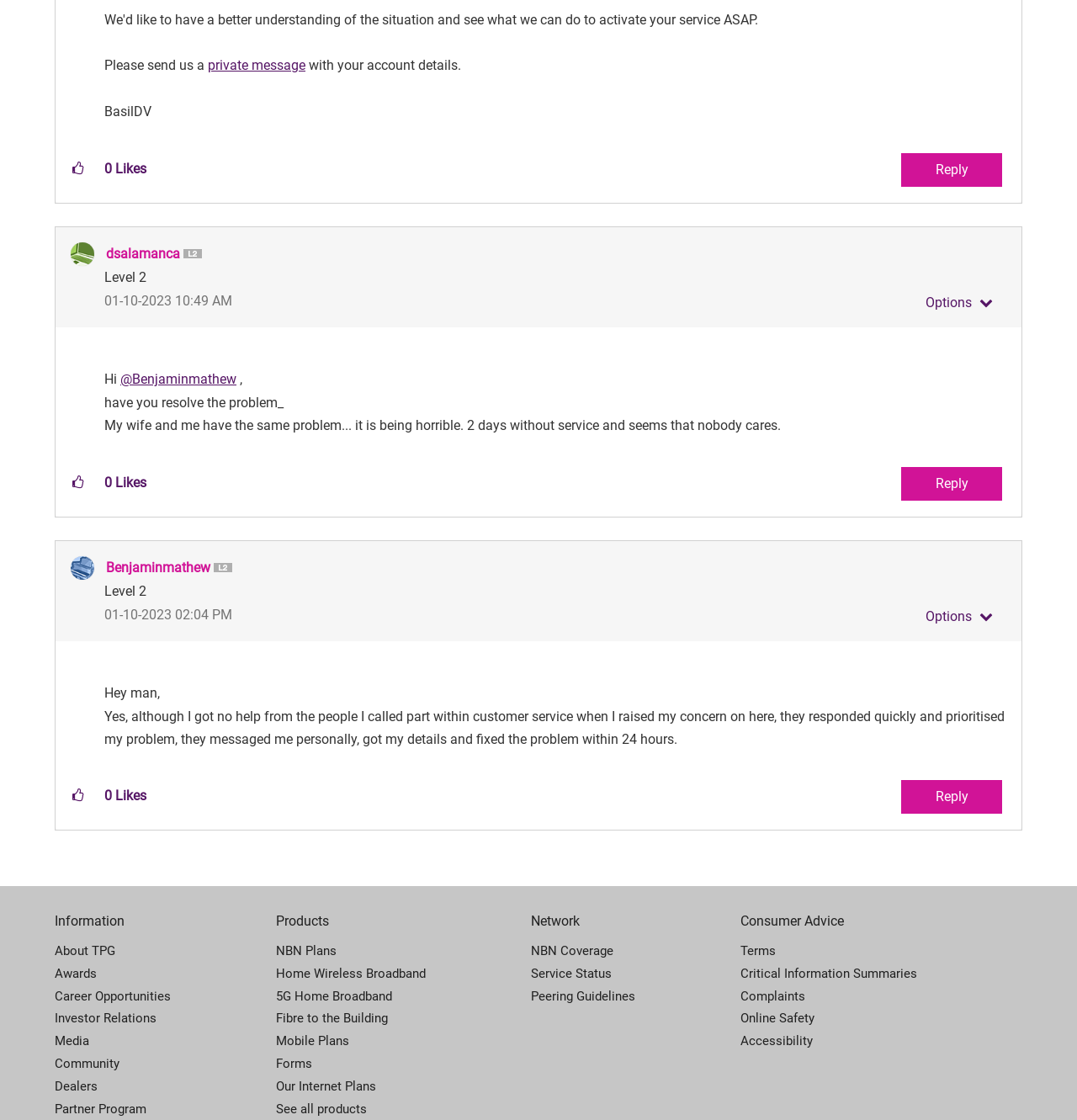Bounding box coordinates should be in the format (top-left x, top-left y, bottom-right x, bottom-right y) and all values should be floating point numbers between 0 and 1. Determine the bounding box coordinate for the UI element described as: Support Team

None